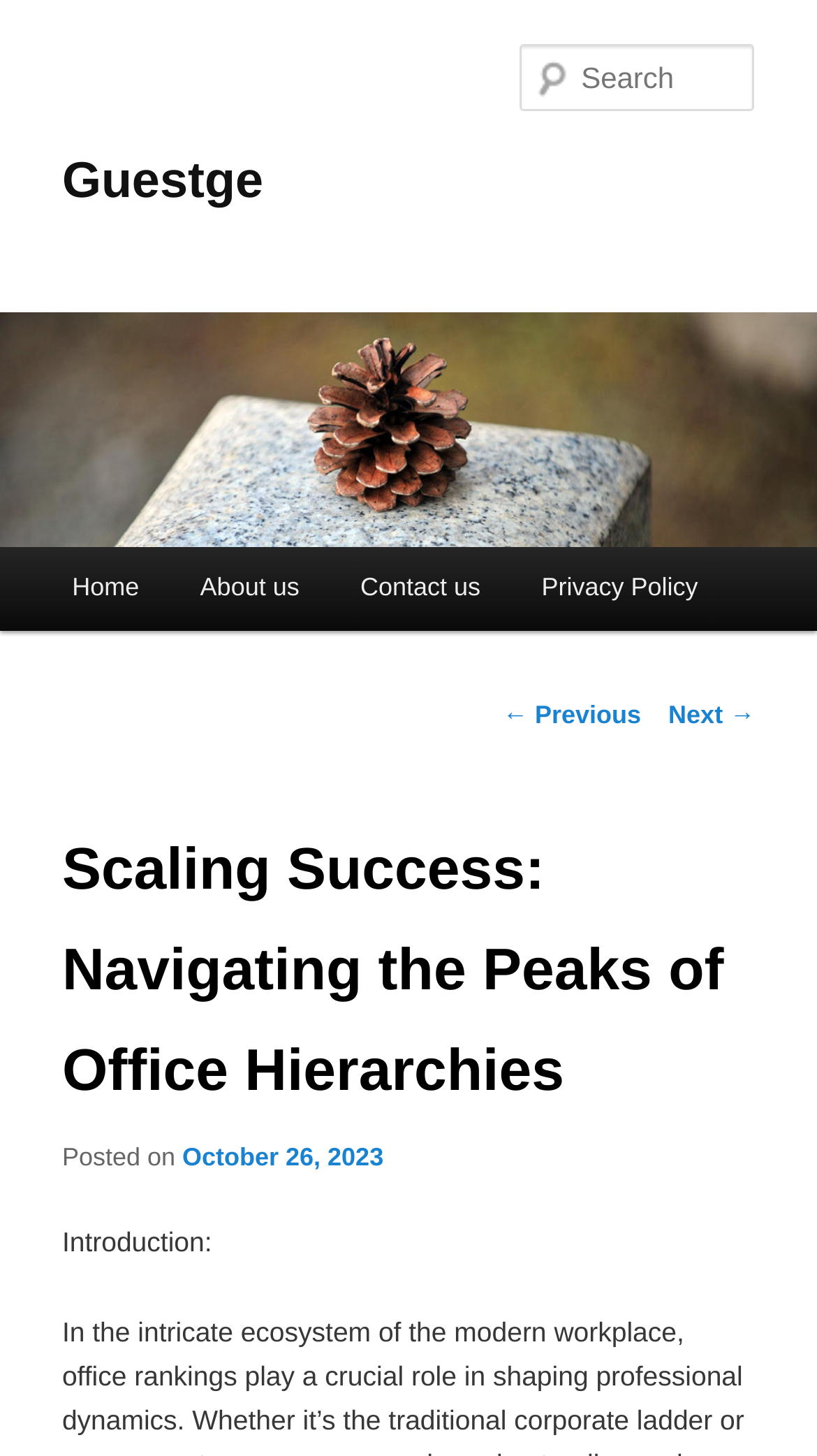Identify the bounding box coordinates of the section to be clicked to complete the task described by the following instruction: "read the next post". The coordinates should be four float numbers between 0 and 1, formatted as [left, top, right, bottom].

[0.818, 0.481, 0.924, 0.501]